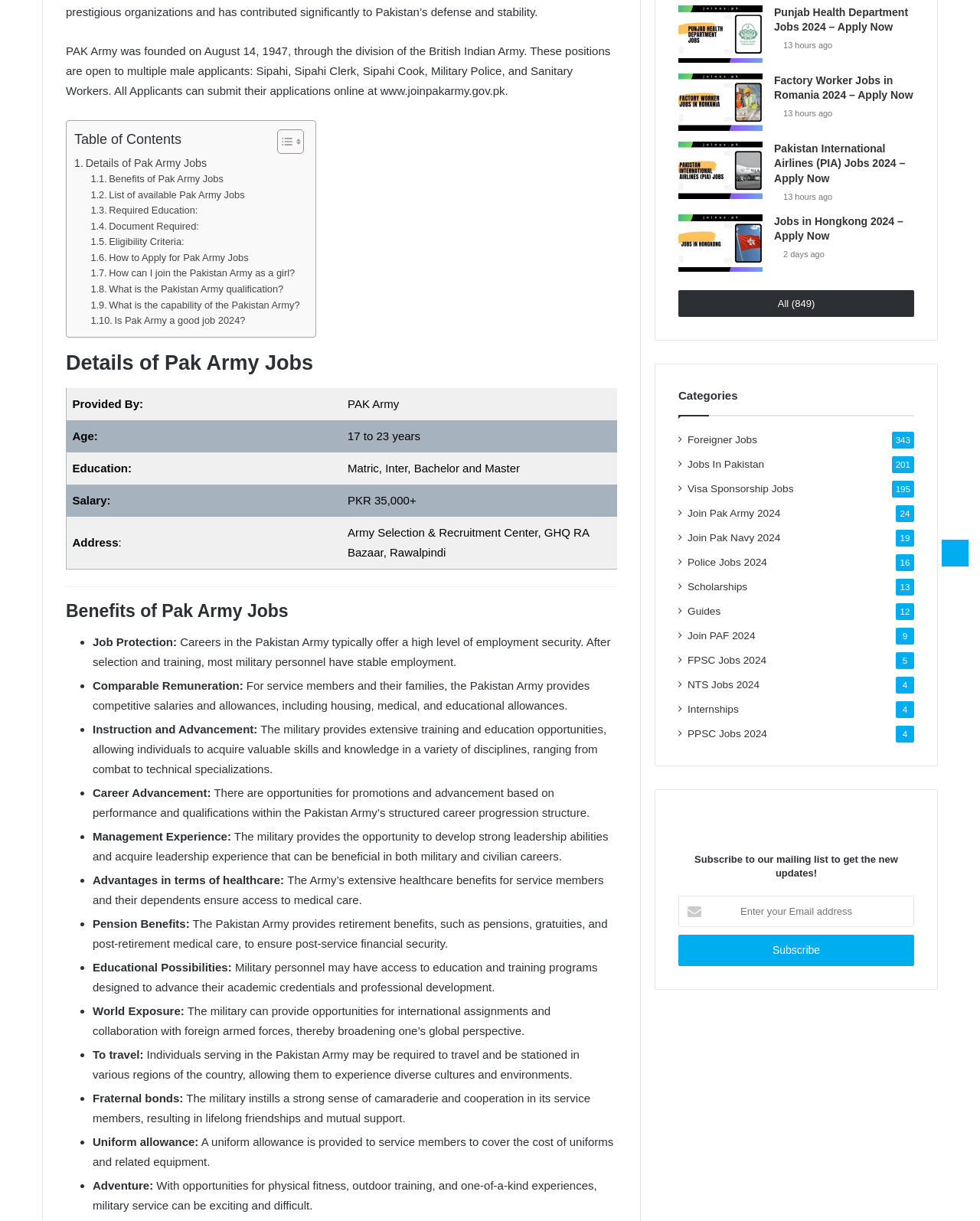Determine the bounding box of the UI element mentioned here: "Document Required:". The coordinates must be in the format [left, top, right, bottom] with values ranging from 0 to 1.

[0.092, 0.179, 0.203, 0.192]